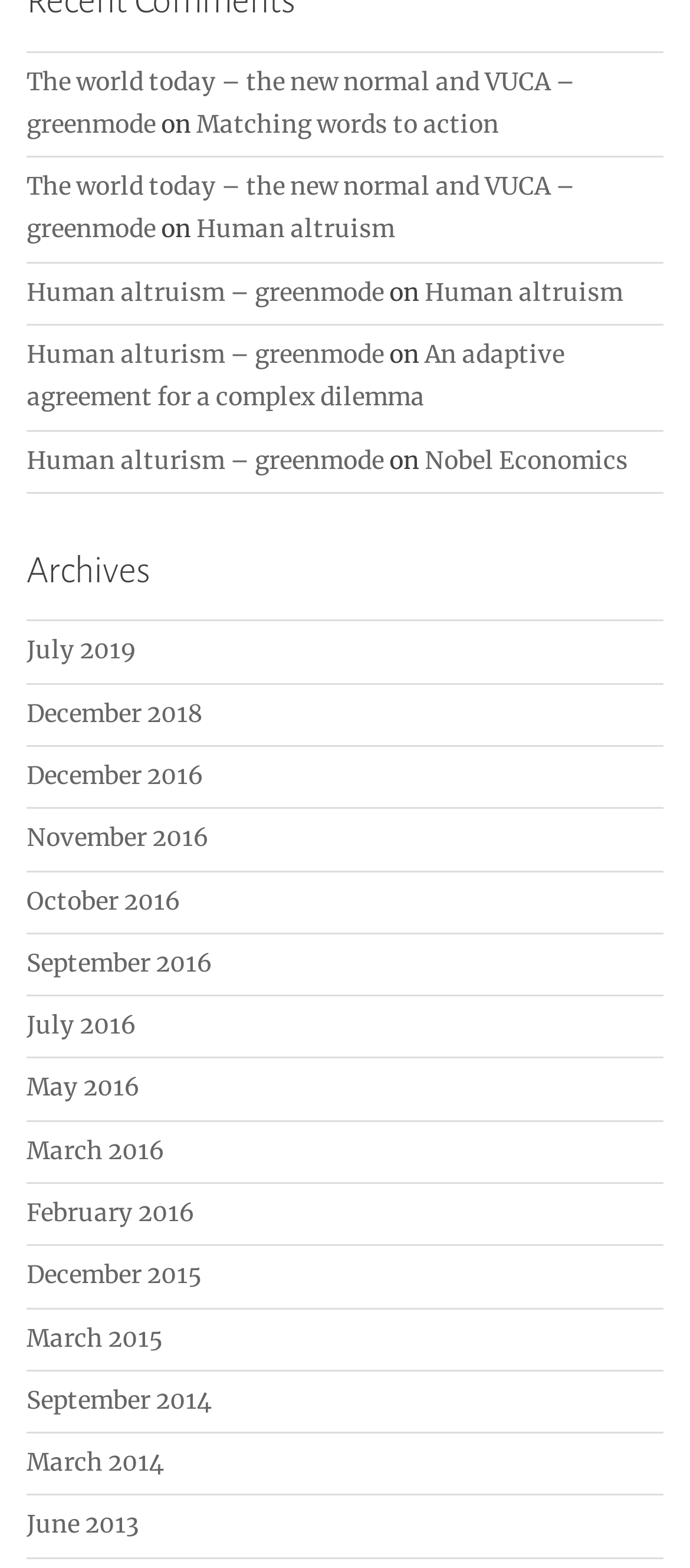Locate the bounding box coordinates of the region to be clicked to comply with the following instruction: "go to Daily Beauty Blog". The coordinates must be four float numbers between 0 and 1, in the form [left, top, right, bottom].

None